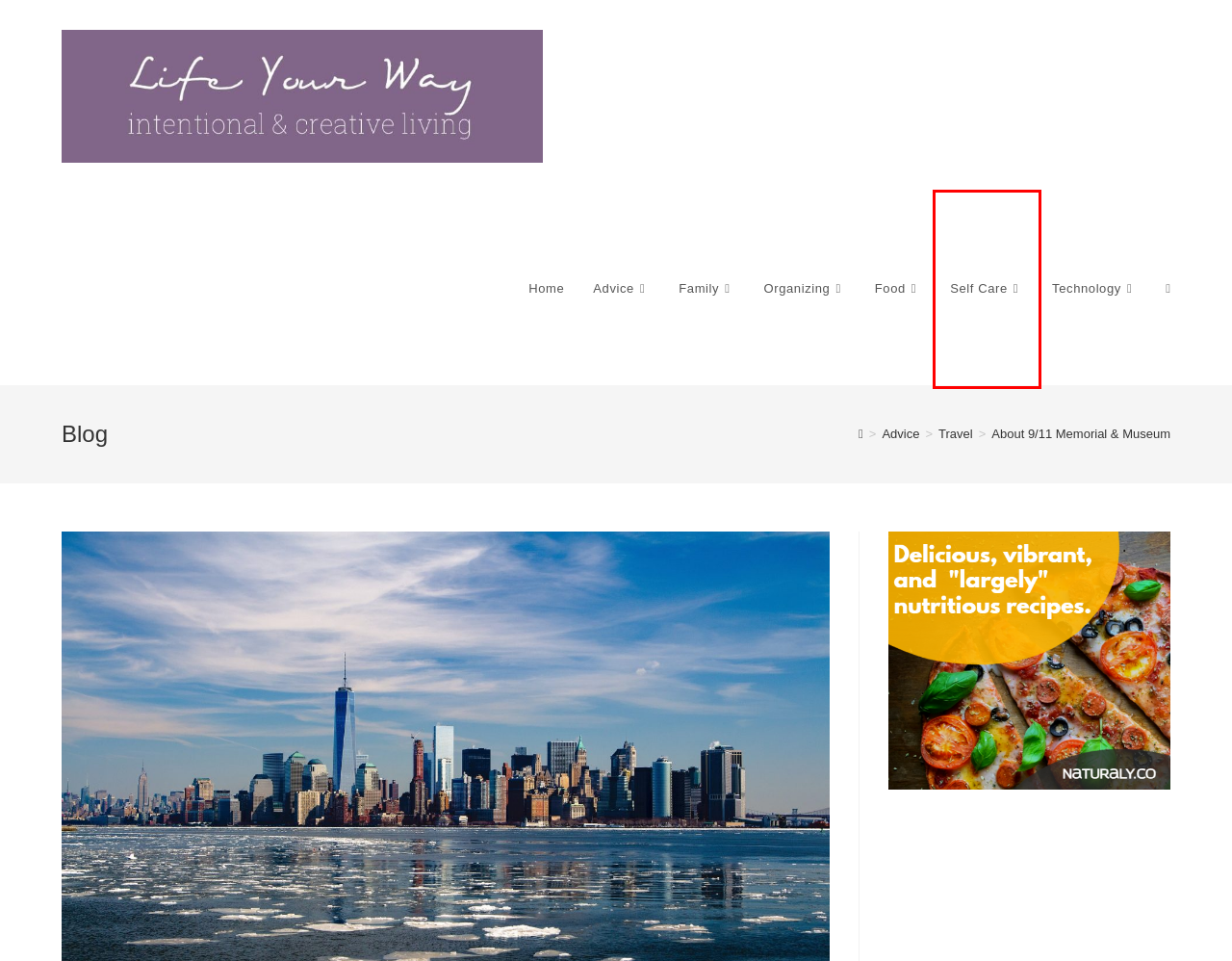You have a screenshot showing a webpage with a red bounding box around a UI element. Choose the webpage description that best matches the new page after clicking the highlighted element. Here are the options:
A. Family Archives < Life Your Way
B. Technology Archives < Life Your Way
C. Food Archives < Life Your Way
D. Advice Archives < Life Your Way
E. Self Care Archives < Life Your Way
F. Travel Archives < Life Your Way
G. Organizing Archives < Life Your Way
H. Life Your Way < Intentional and Creative Living

E